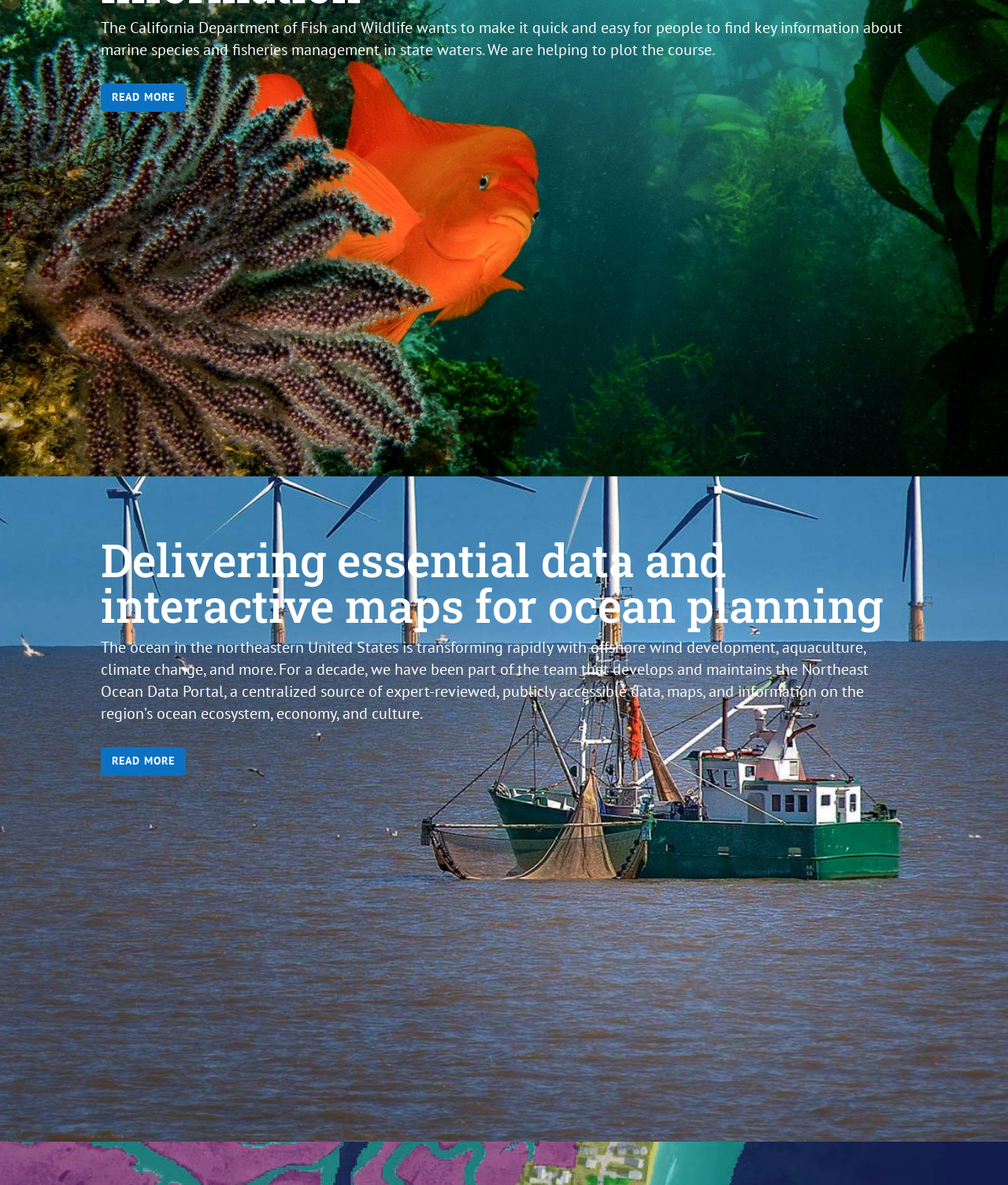Using the format (top-left x, top-left y, bottom-right x, bottom-right y), and given the element description, identify the bounding box coordinates within the screenshot: Read more

[0.1, 0.63, 0.184, 0.654]